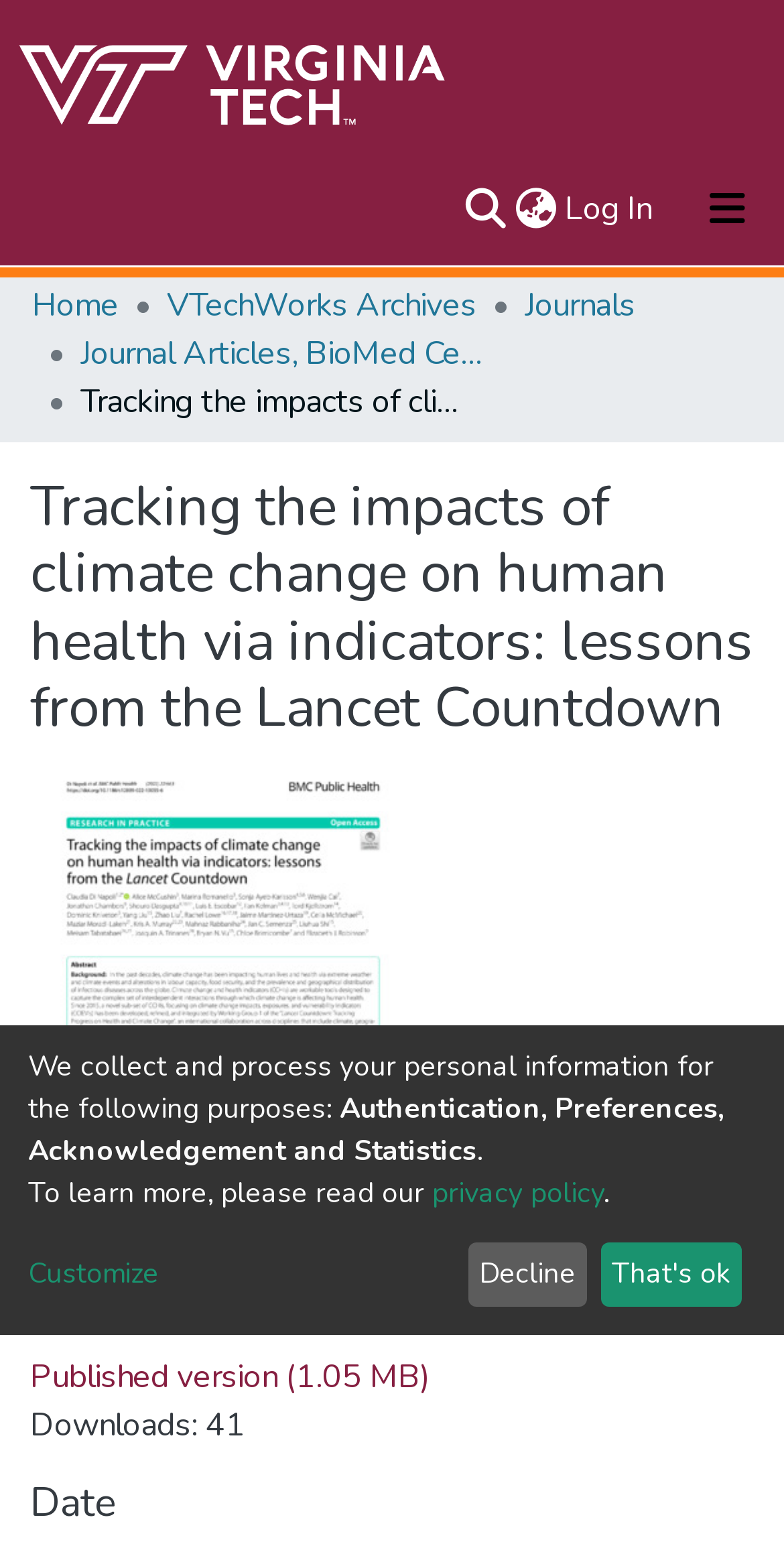Find the bounding box coordinates of the clickable area that will achieve the following instruction: "Search for a keyword".

[0.587, 0.12, 0.651, 0.151]